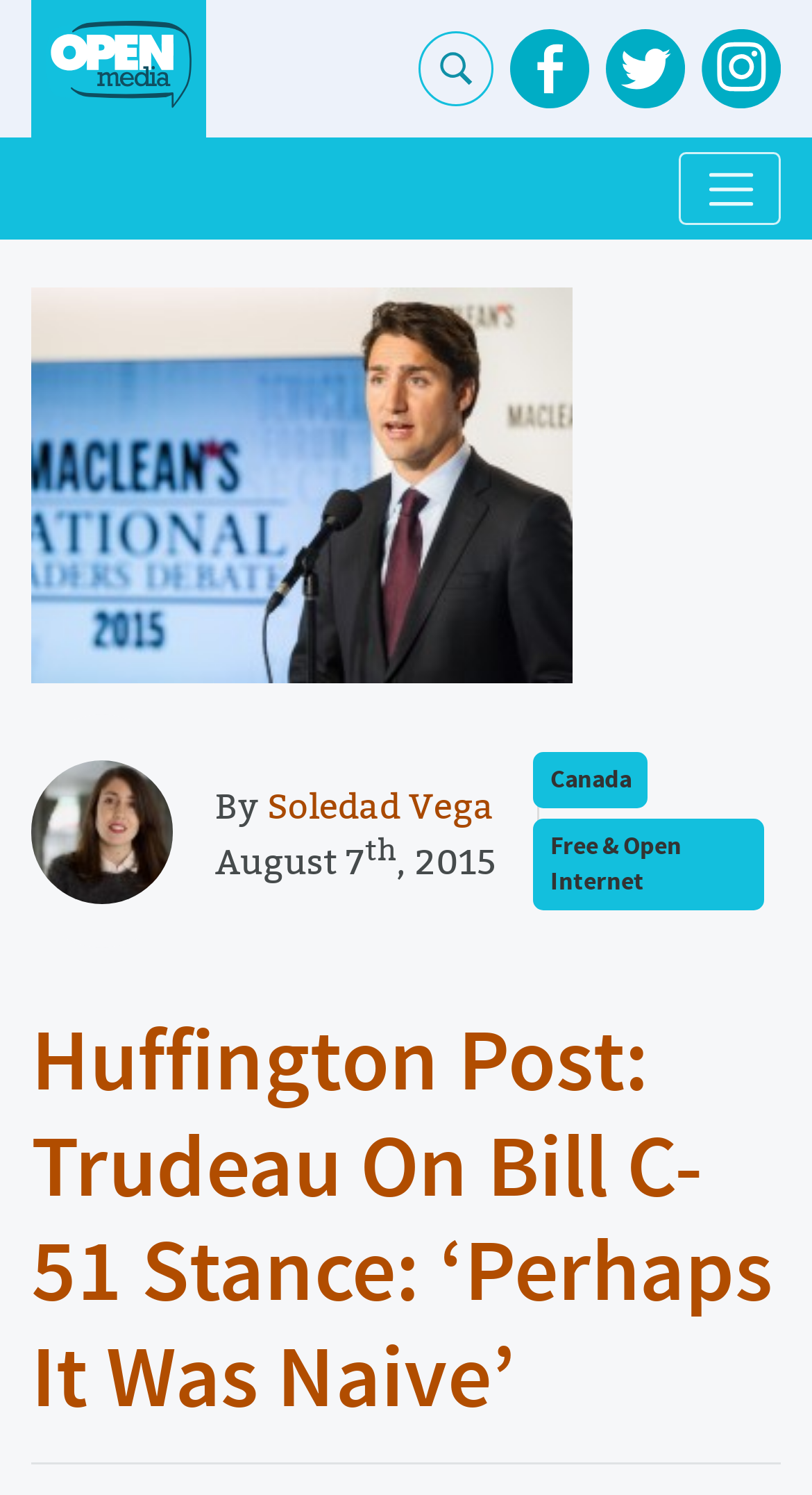What is the name of the author of this article?
Look at the screenshot and provide an in-depth answer.

I inferred this by looking at the 'By' text followed by the author's name, which is a common pattern in article attribution.